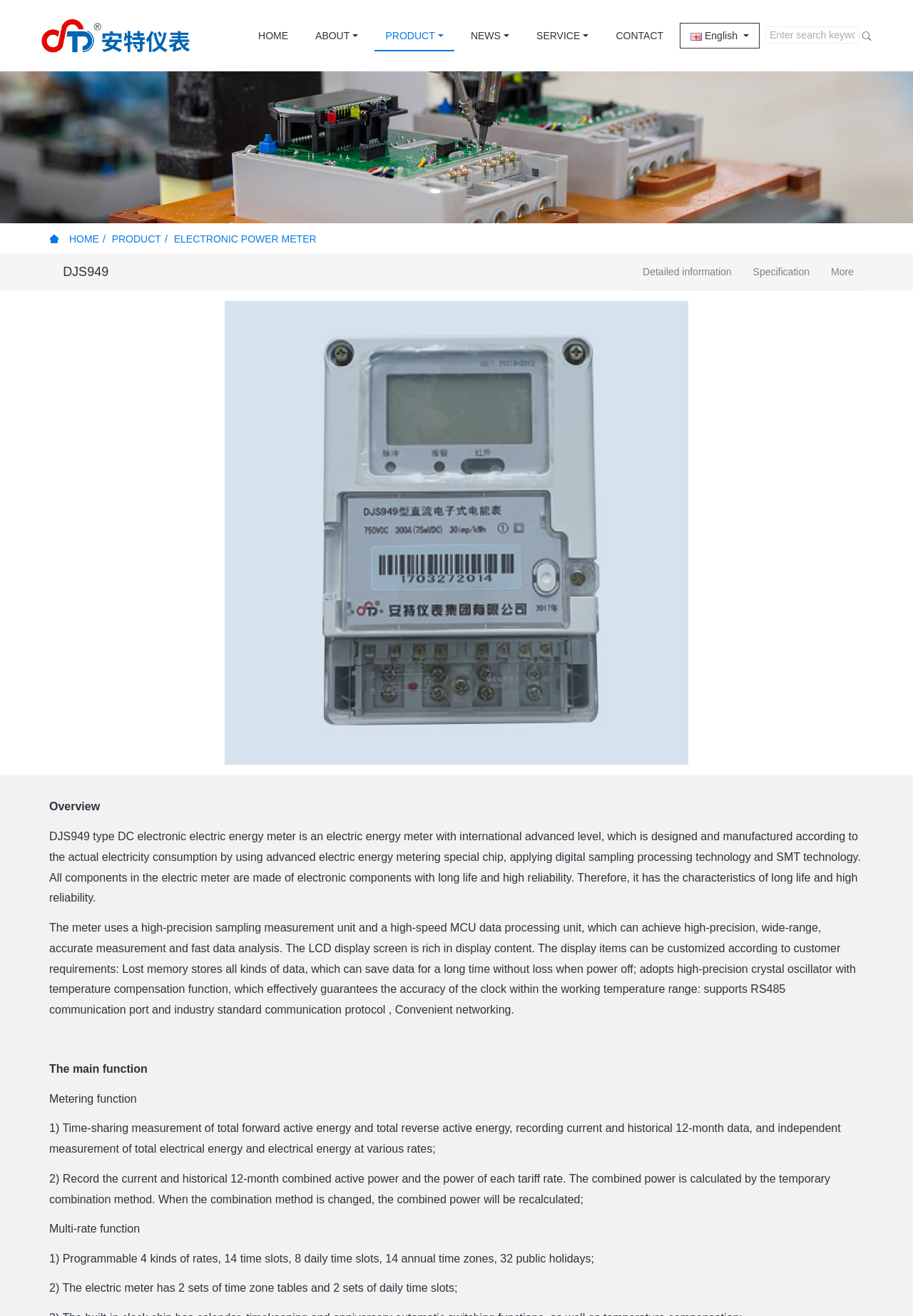Determine the bounding box coordinates of the clickable element to complete this instruction: "View detailed information about DJS949". Provide the coordinates in the format of four float numbers between 0 and 1, [left, top, right, bottom].

[0.692, 0.193, 0.813, 0.22]